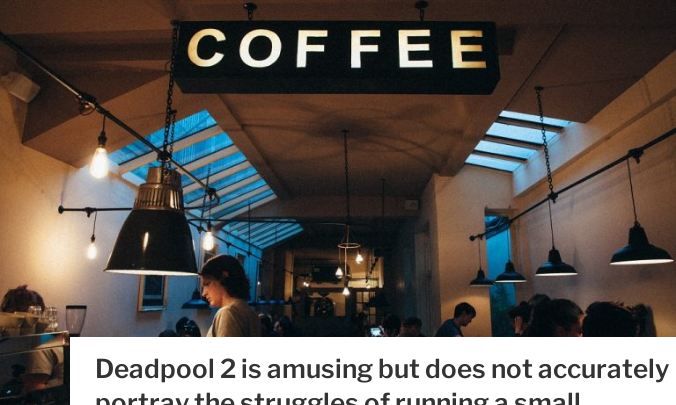Provide a short, one-word or phrase answer to the question below:
What is the tone of the environment in the cafe?

Lively yet relaxed